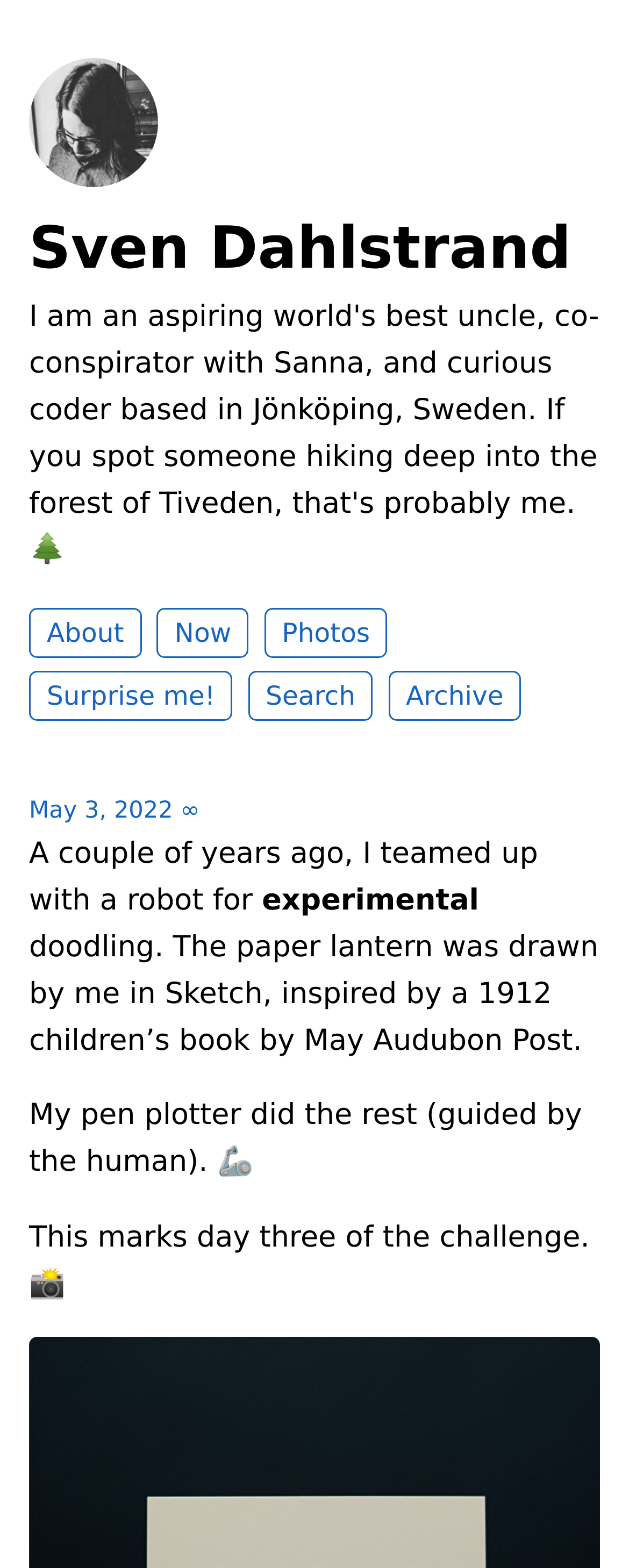Locate the bounding box coordinates of the clickable area to execute the instruction: "Click the search button". Provide the coordinates as four float numbers between 0 and 1, represented as [left, top, right, bottom].

None